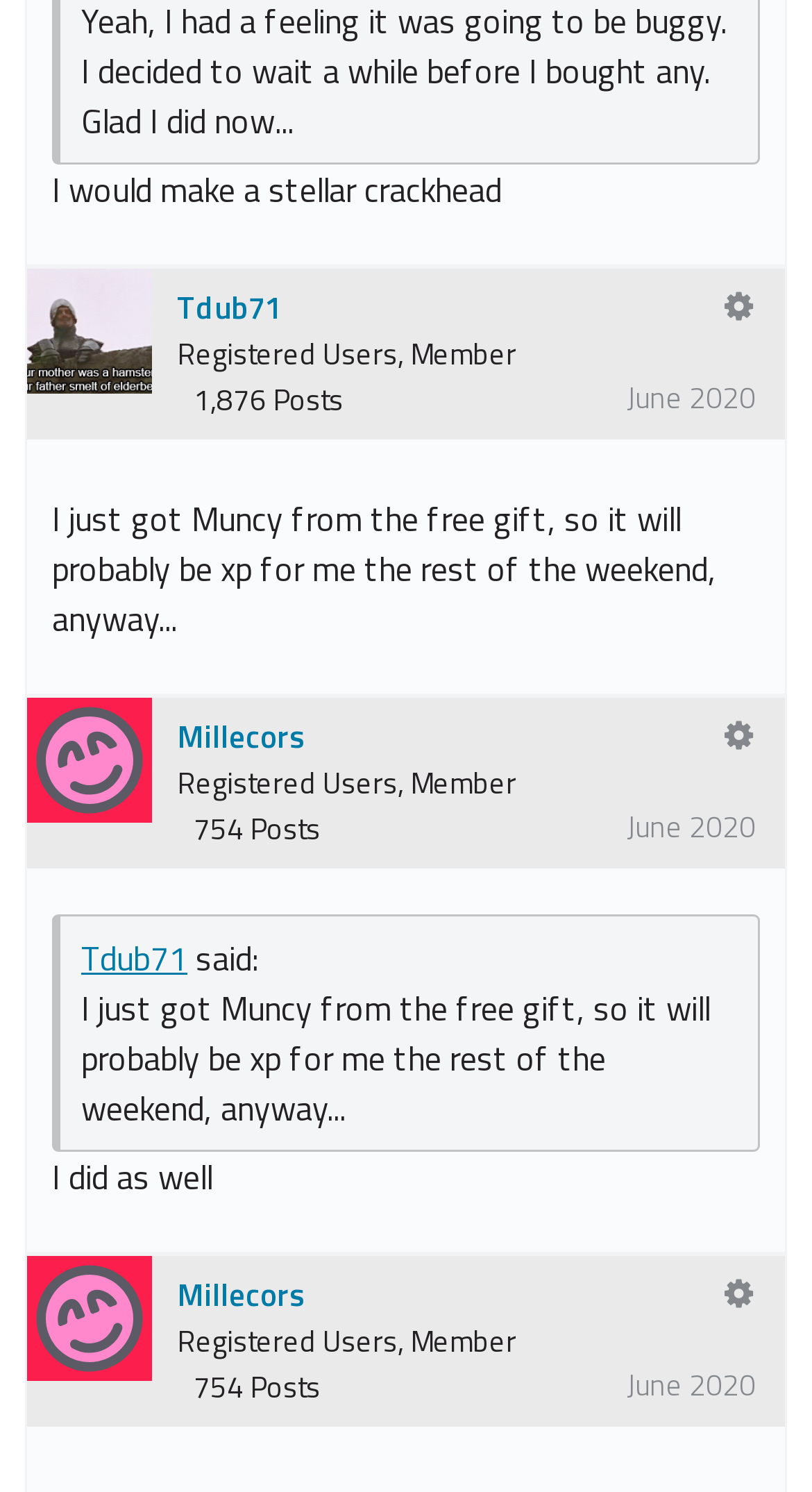Refer to the image and offer a detailed explanation in response to the question: How many users are involved in this conversation?

I found this answer by looking at the conversation structure of the webpage, where I can see two users, Tdub71 and Millecors, posting messages and responding to each other.